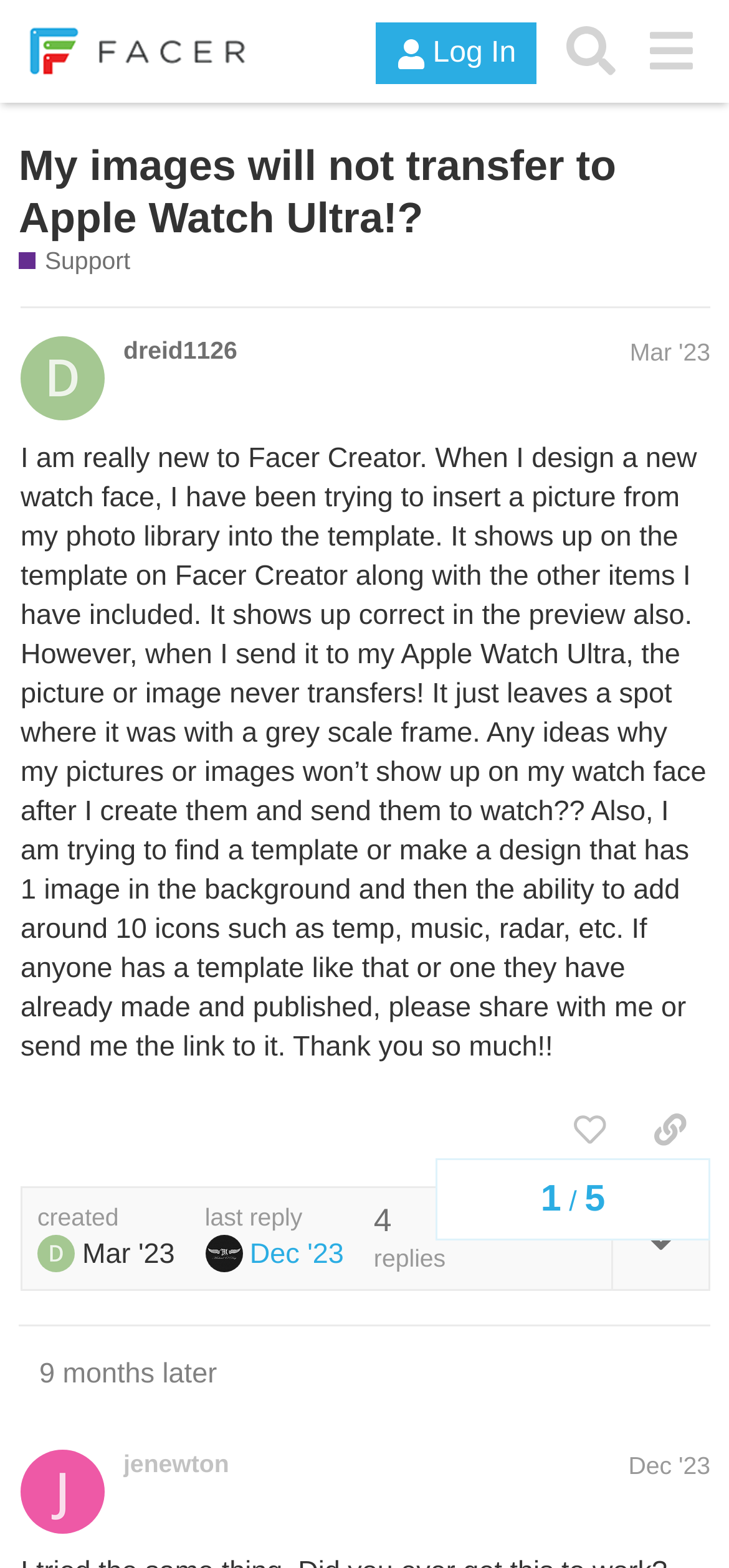Predict the bounding box coordinates for the UI element described as: "Mar '23". The coordinates should be four float numbers between 0 and 1, presented as [left, top, right, bottom].

[0.864, 0.216, 0.974, 0.234]